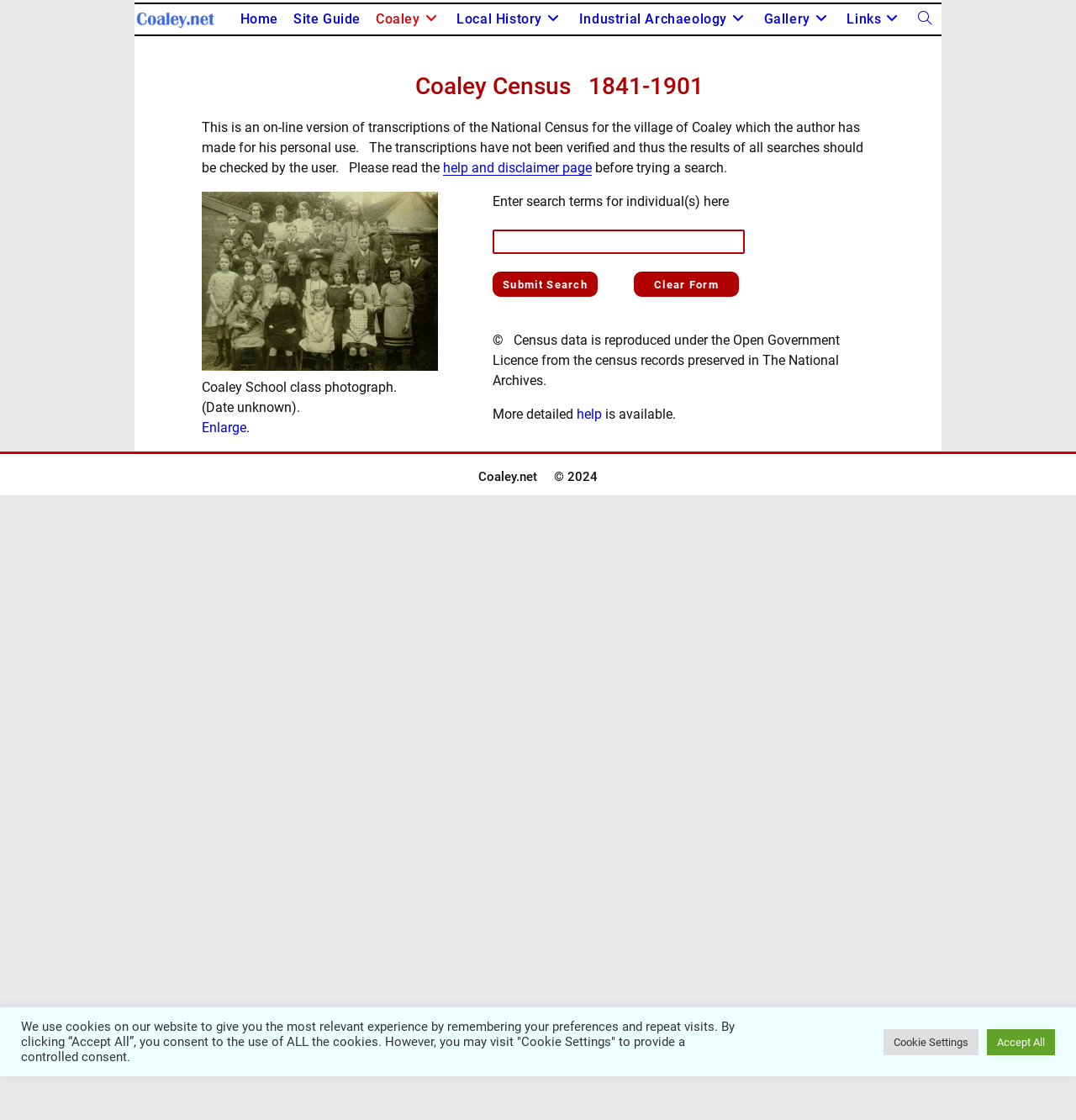Identify the bounding box coordinates for the region to click in order to carry out this instruction: "Read help and disclaimer". Provide the coordinates using four float numbers between 0 and 1, formatted as [left, top, right, bottom].

[0.412, 0.143, 0.55, 0.157]